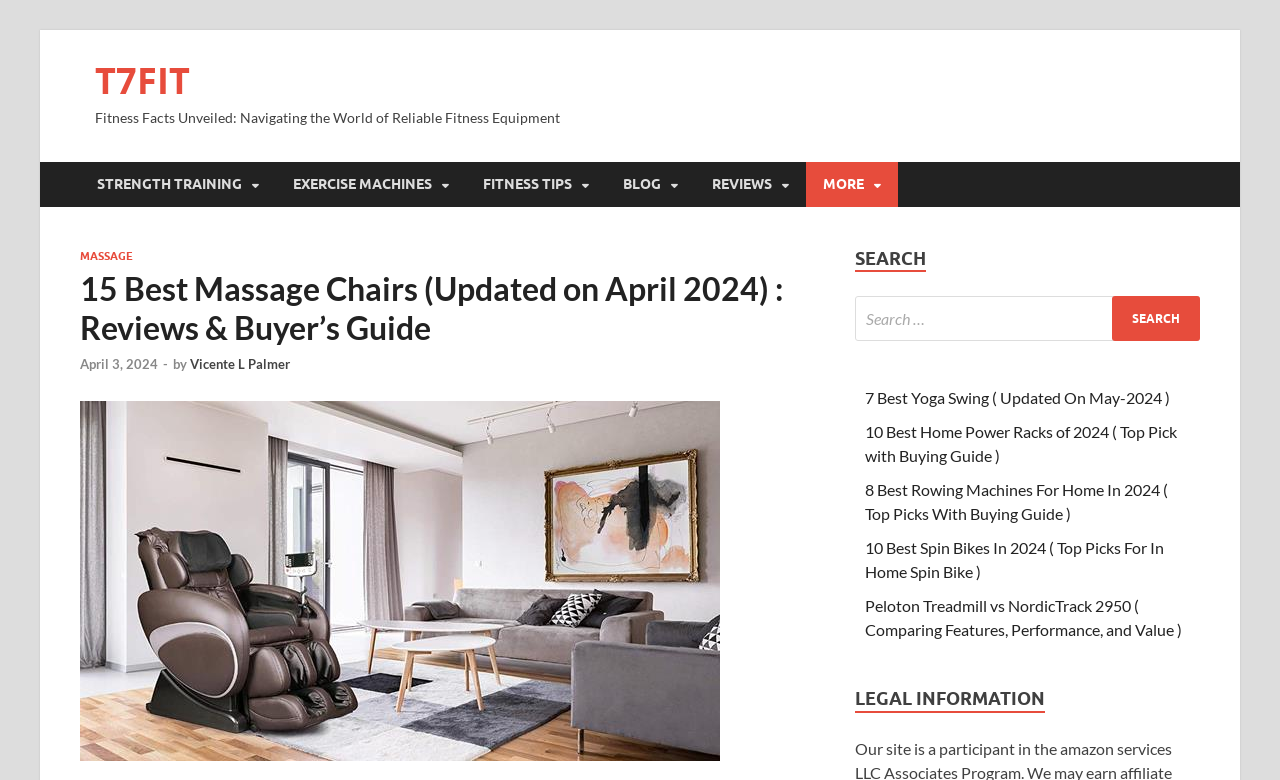Your task is to find and give the main heading text of the webpage.

15 Best Massage Chairs (Updated on April 2024) : Reviews & Buyer’s Guide